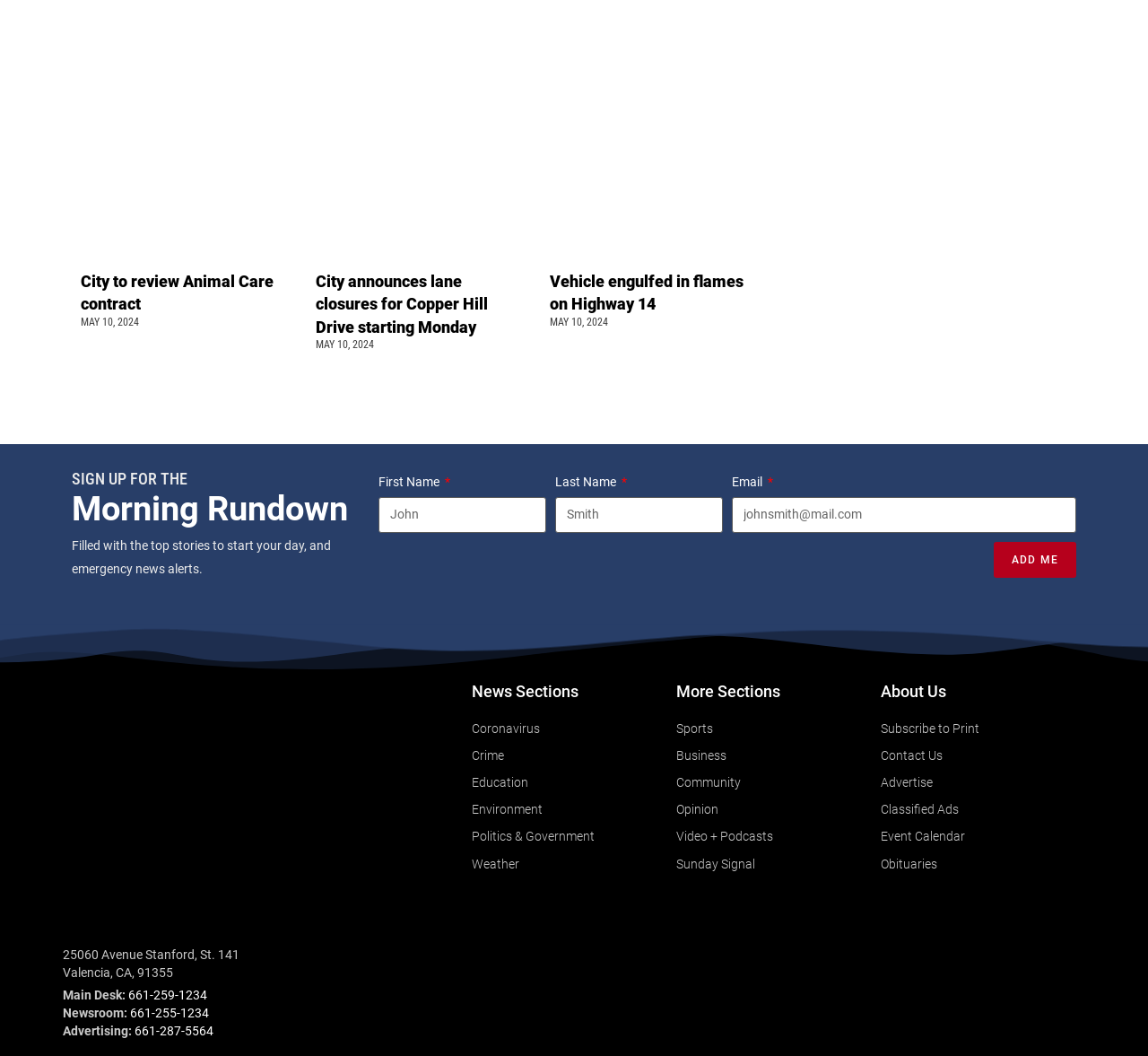Identify the bounding box coordinates of the HTML element based on this description: "parent_node: Email name="form_fields[email]" placeholder="johnsmith@mail.com"".

[0.638, 0.47, 0.938, 0.504]